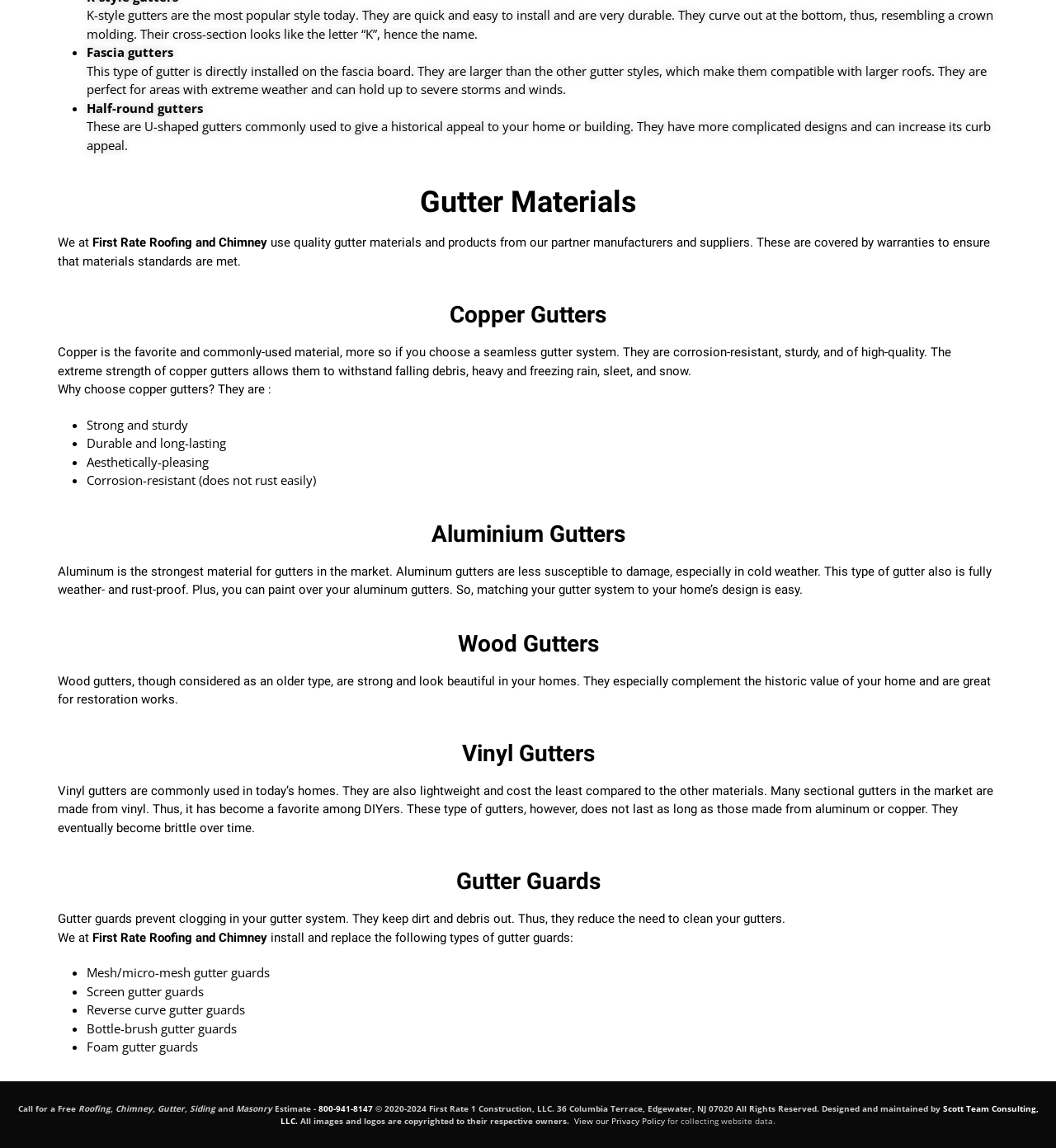Please provide the bounding box coordinates in the format (top-left x, top-left y, bottom-right x, bottom-right y). Remember, all values are floating point numbers between 0 and 1. What is the bounding box coordinate of the region described as: Scott Team Consulting, LLC.

[0.266, 0.96, 0.983, 0.981]